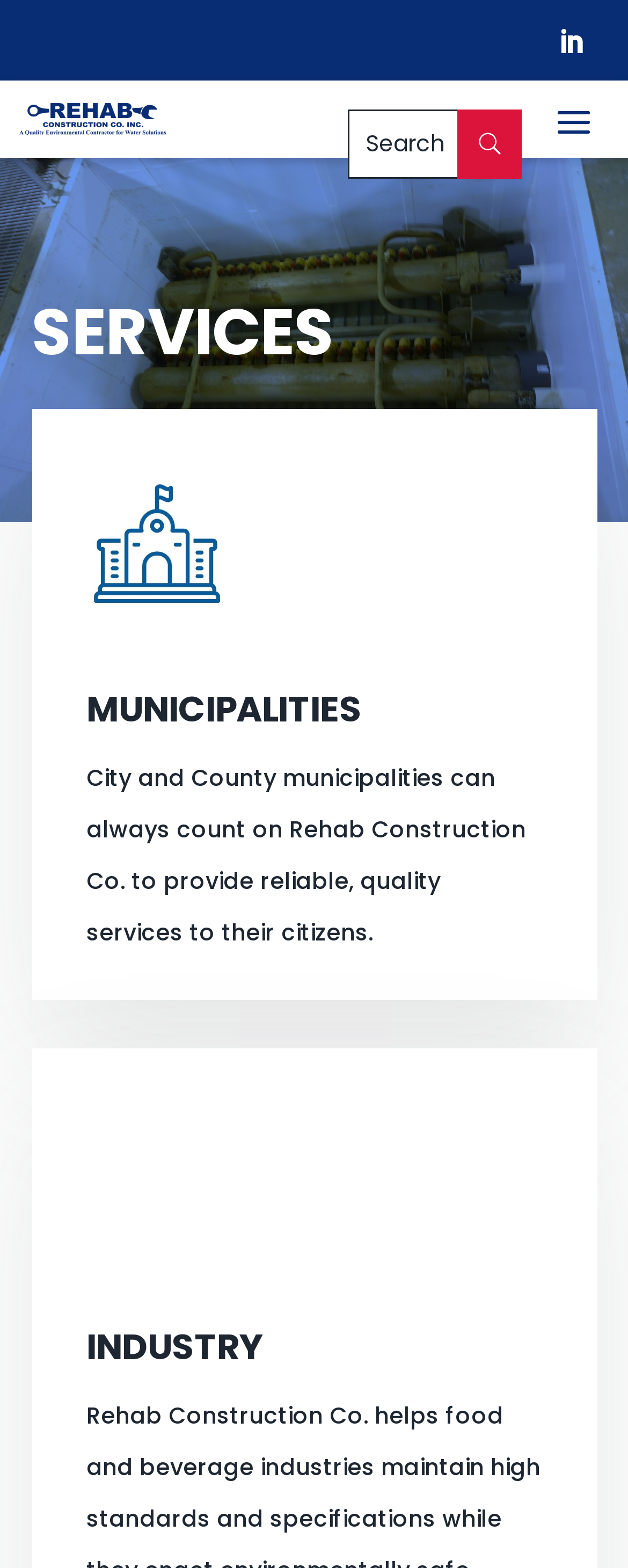Locate the UI element described by Follow and provide its bounding box coordinates. Use the format (top-left x, top-left y, bottom-right x, bottom-right y) with all values as floating point numbers between 0 and 1.

[0.868, 0.01, 0.95, 0.043]